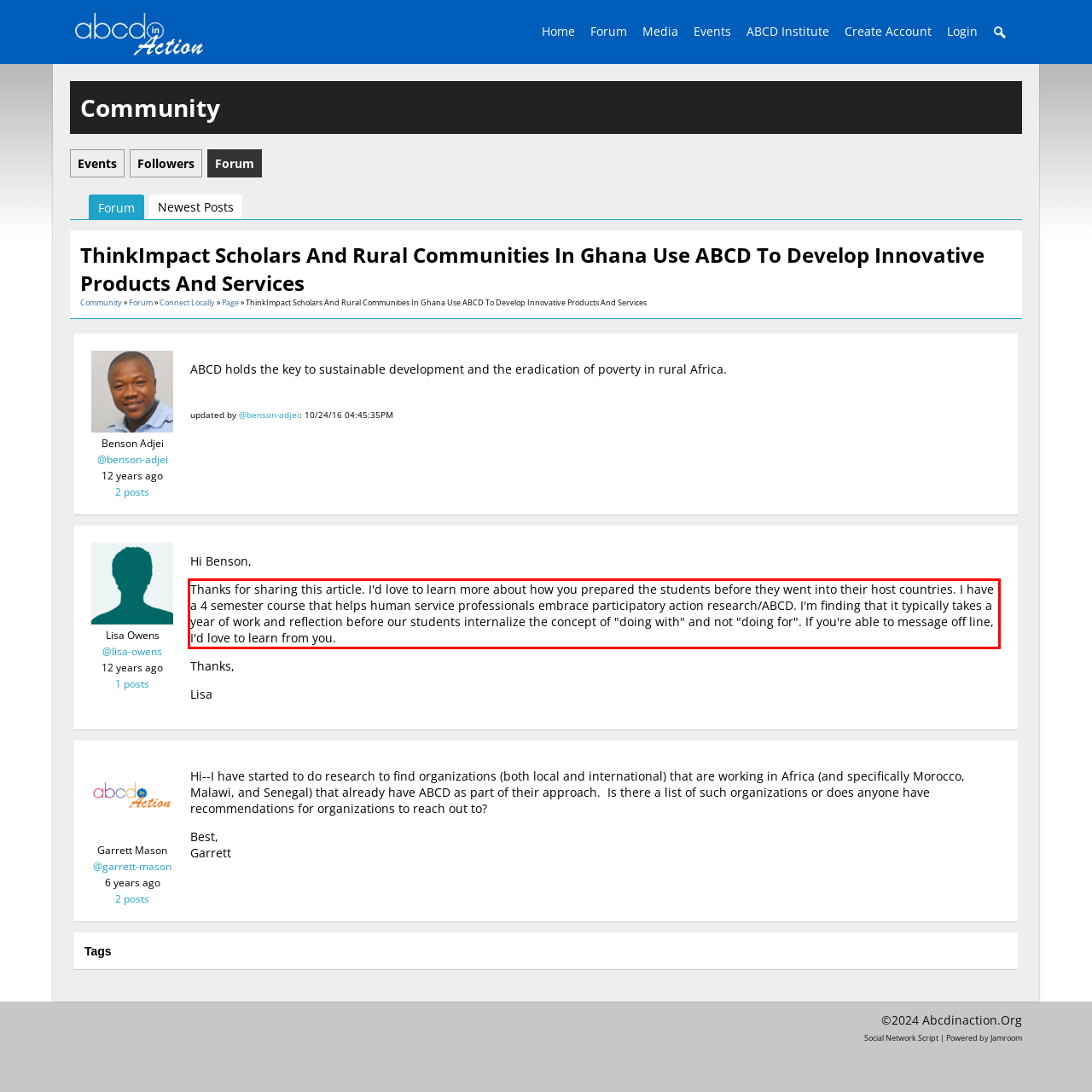Given a screenshot of a webpage with a red bounding box, extract the text content from the UI element inside the red bounding box.

Thanks for sharing this article. I'd love to learn more about how you prepared the students before they went into their host countries. I have a 4 semester course that helps human service professionals embrace participatory action research/ABCD. I'm finding that it typically takes a year of work and reflection before our students internalize the concept of "doing with" and not "doing for". If you're able to message off line, I'd love to learn from you.